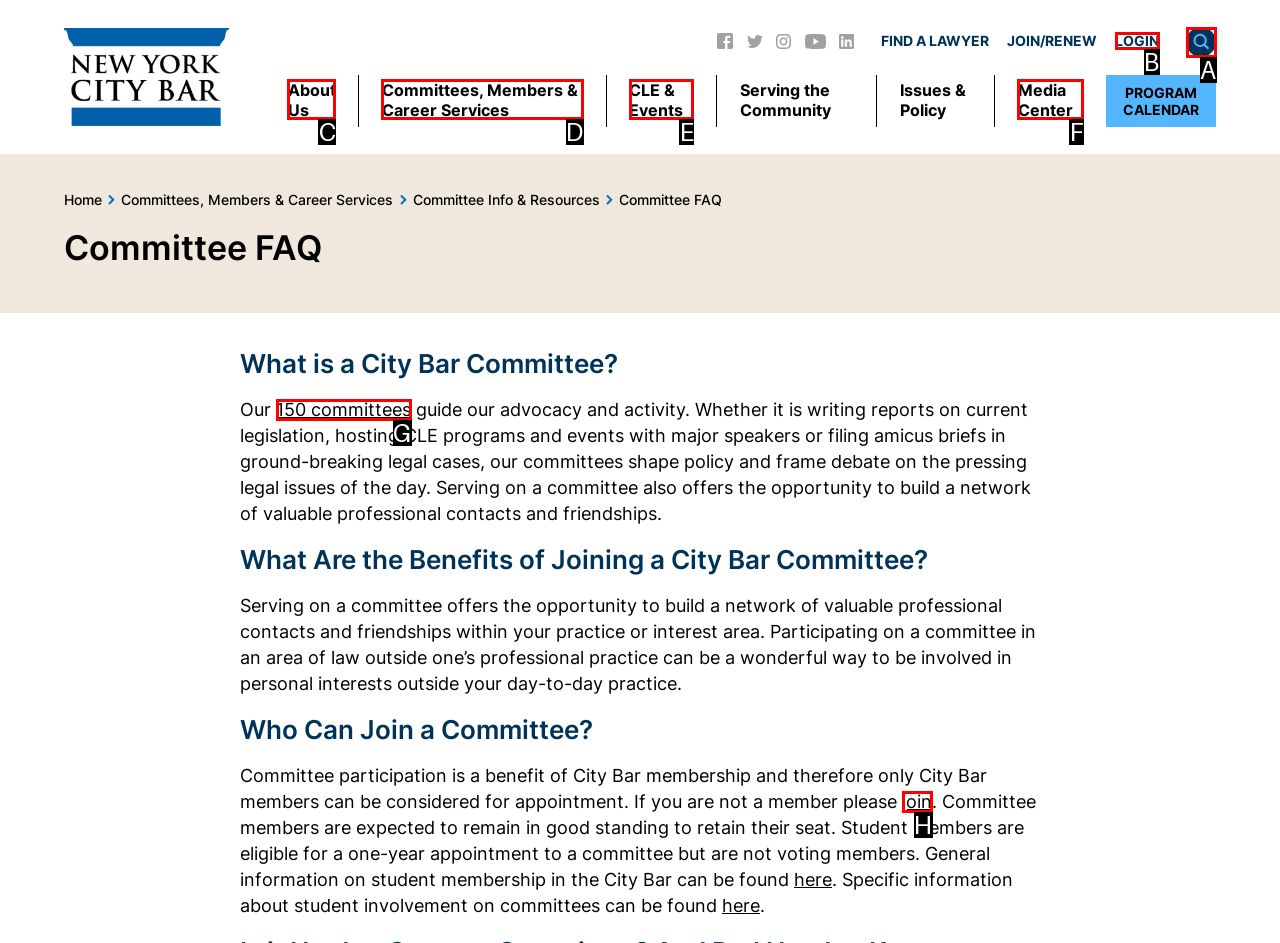Based on the description: Login, identify the matching lettered UI element.
Answer by indicating the letter from the choices.

B